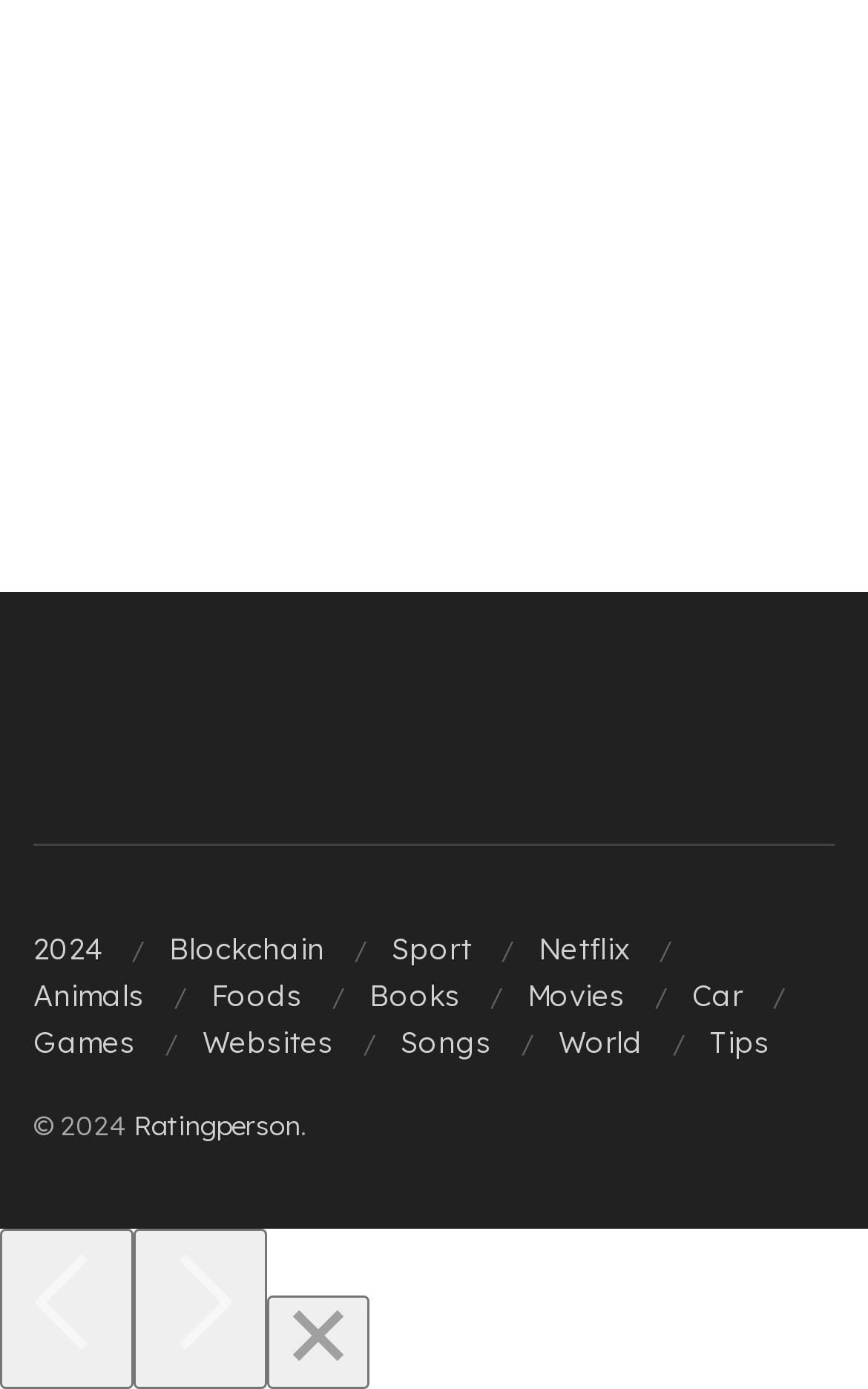Please identify the bounding box coordinates of the element on the webpage that should be clicked to follow this instruction: "Click on 2024". The bounding box coordinates should be given as four float numbers between 0 and 1, formatted as [left, top, right, bottom].

[0.038, 0.669, 0.118, 0.695]